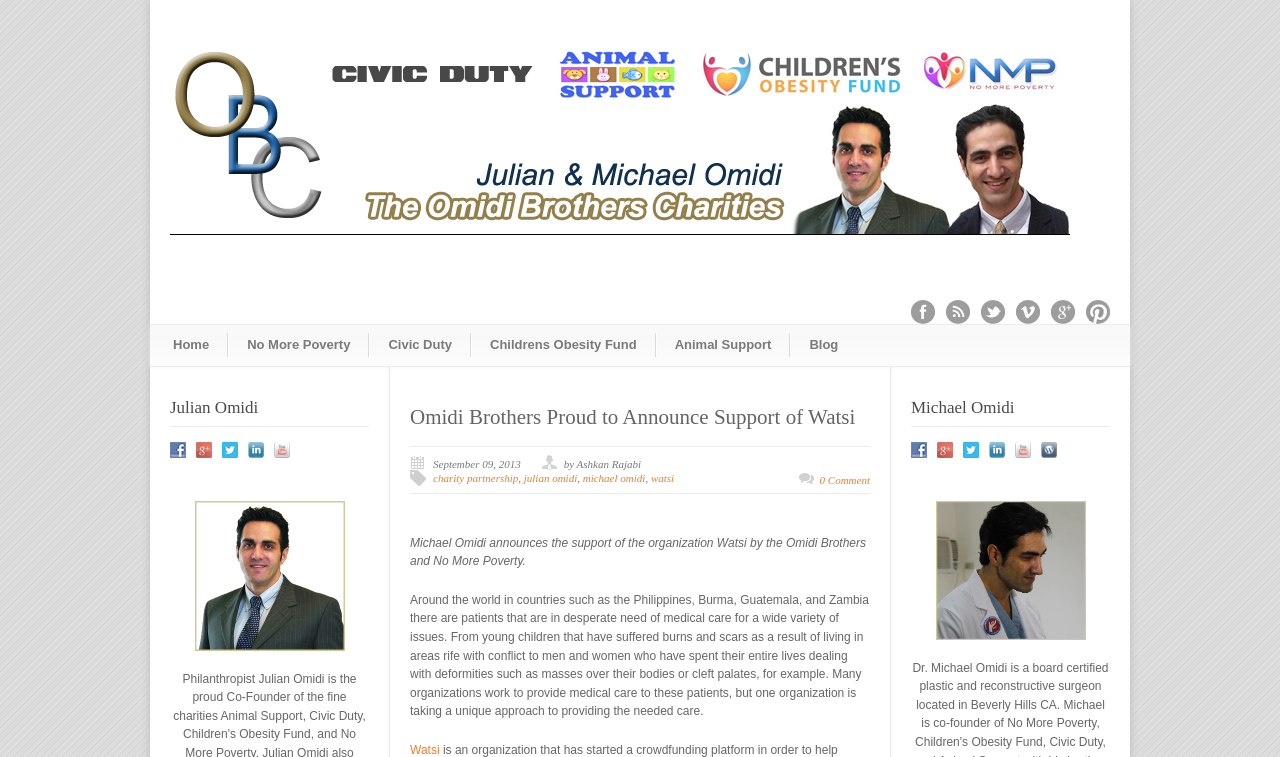Highlight the bounding box coordinates of the element that should be clicked to carry out the following instruction: "Click on the 'GENERAL' category". The coordinates must be given as four float numbers ranging from 0 to 1, i.e., [left, top, right, bottom].

None